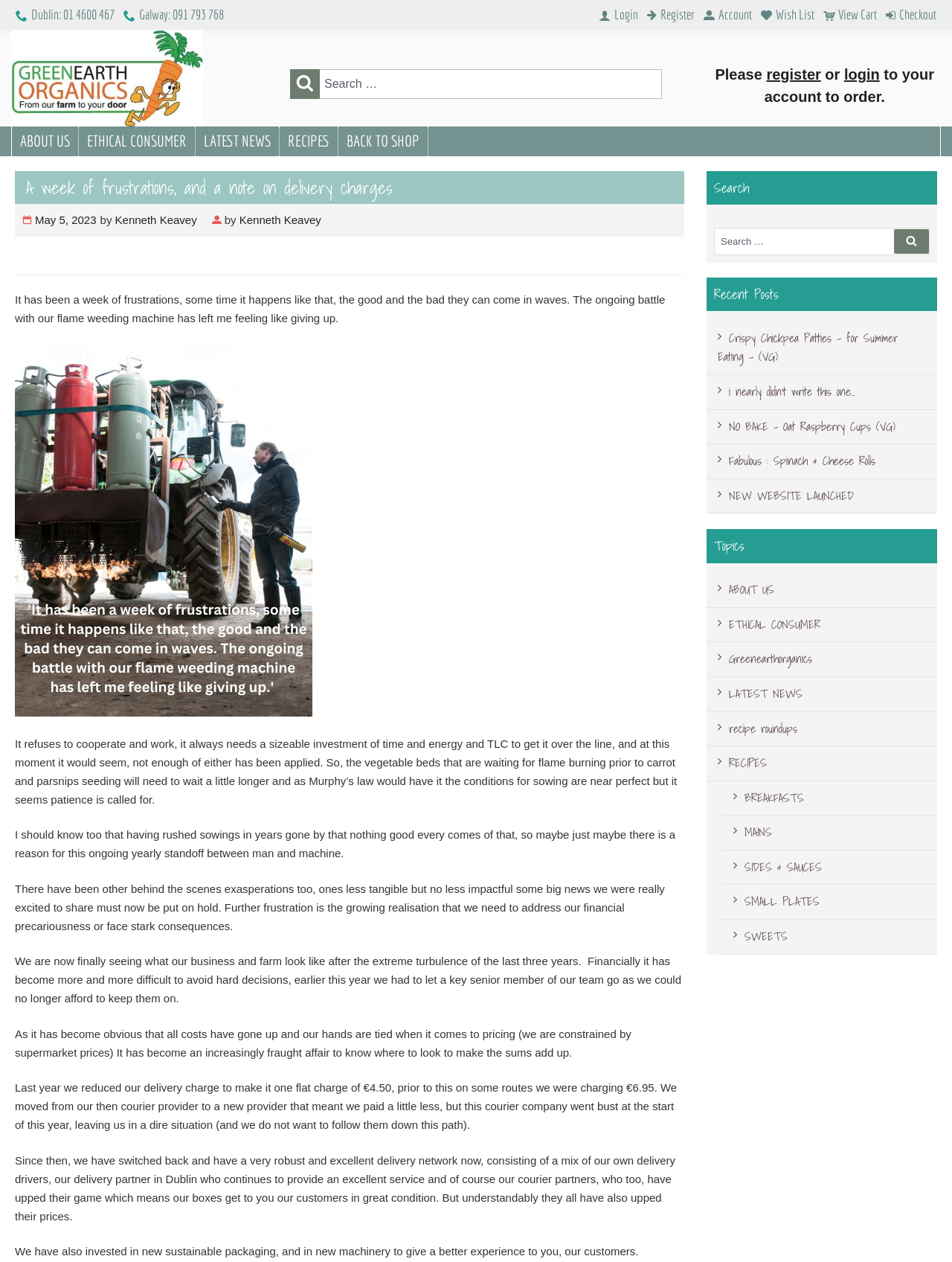Determine the bounding box coordinates of the clickable area required to perform the following instruction: "Click on 'Business Directory Listings'". The coordinates should be represented as four float numbers between 0 and 1: [left, top, right, bottom].

None